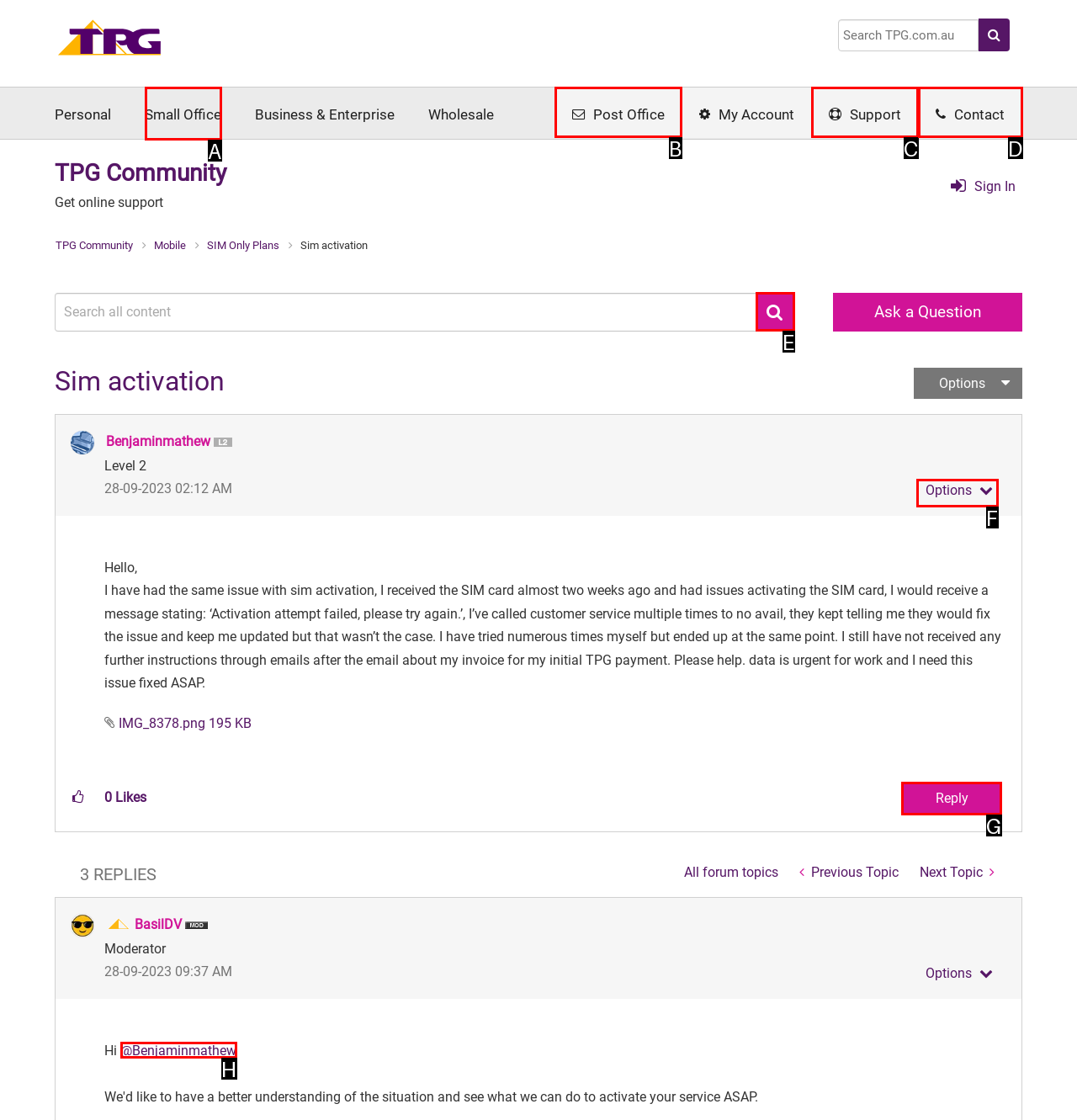Tell me the letter of the UI element I should click to accomplish the task: Reply to the post based on the choices provided in the screenshot.

G